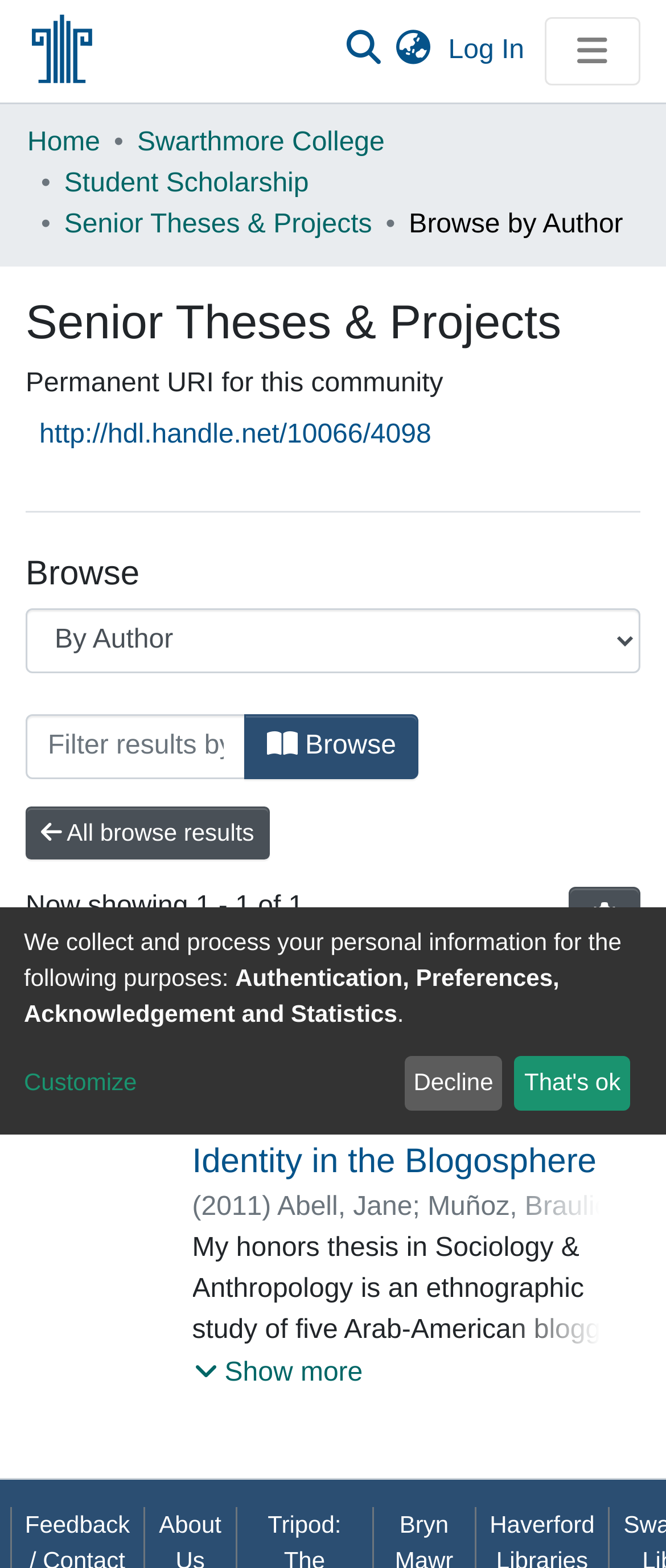Identify the bounding box of the UI element described as follows: "aria-label="Pagination options" title="Pagination options"". Provide the coordinates as four float numbers in the range of 0 to 1 [left, top, right, bottom].

[0.854, 0.565, 0.962, 0.607]